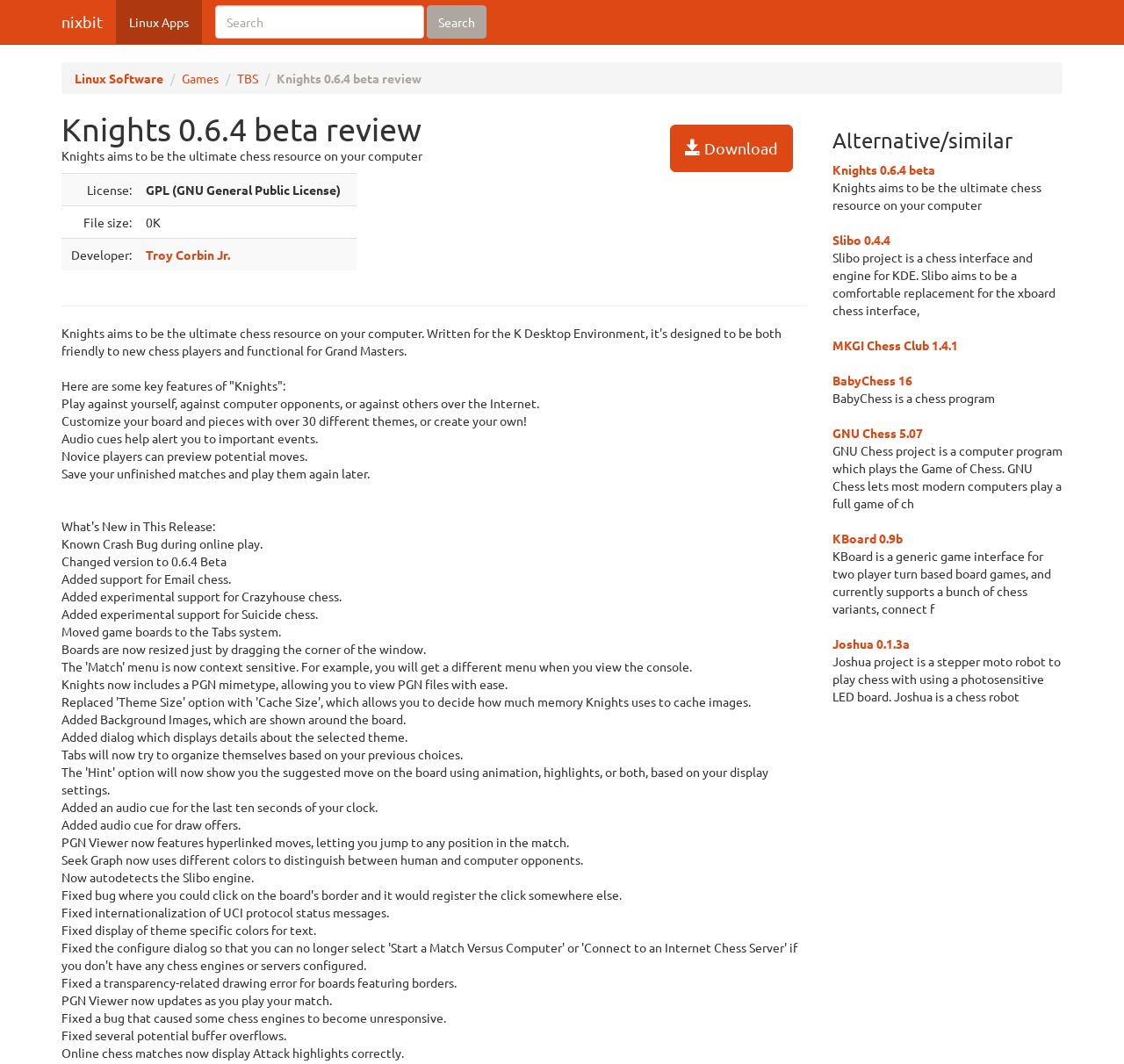Using the format (top-left x, top-left y, bottom-right x, bottom-right y), provide the bounding box coordinates for the described UI element. All values should be floating point numbers between 0 and 1: Search

[0.38, 0.005, 0.433, 0.036]